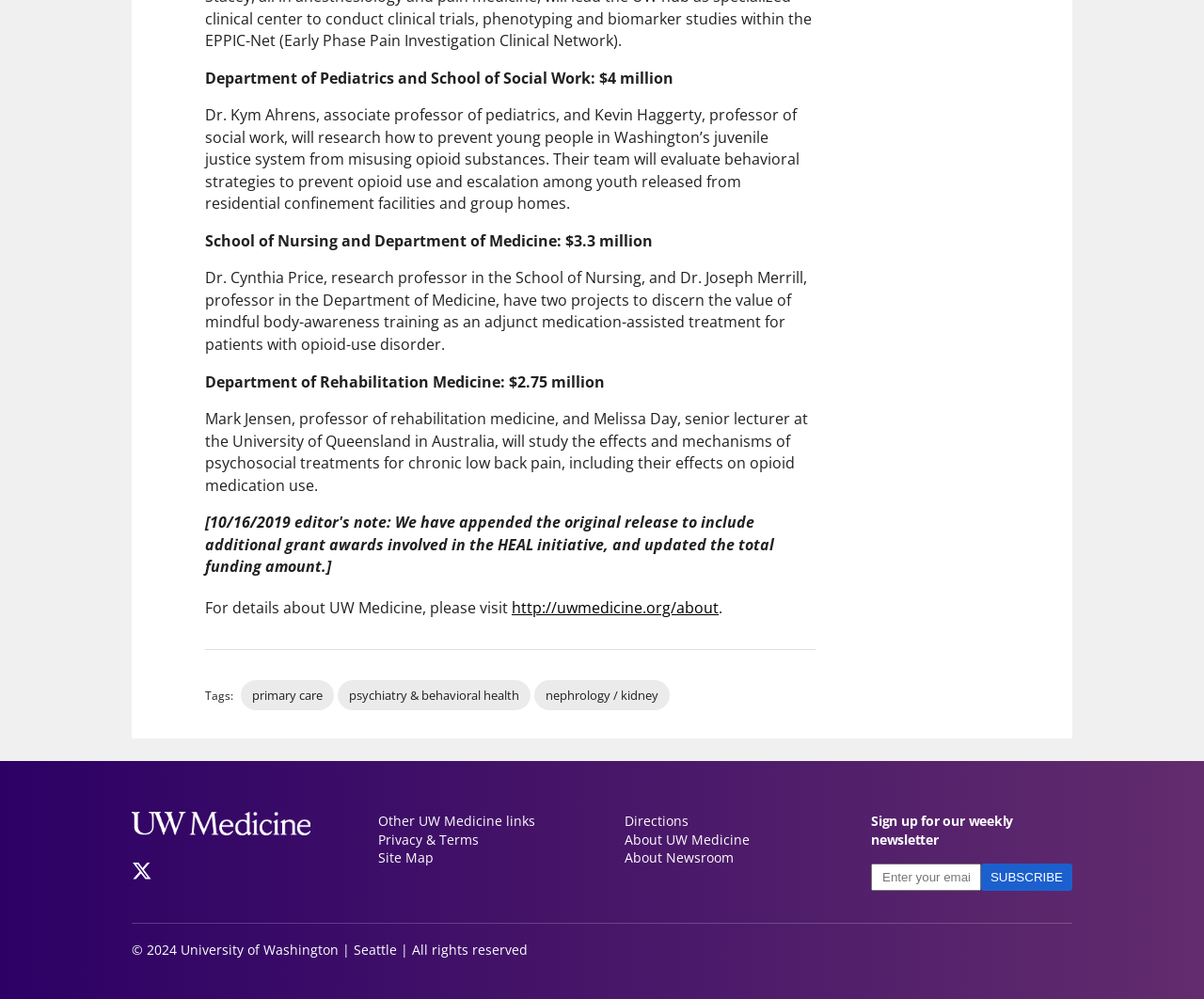Provide a single word or phrase to answer the given question: 
How much funding did the School of Nursing and Department of Medicine receive?

$3.3 million